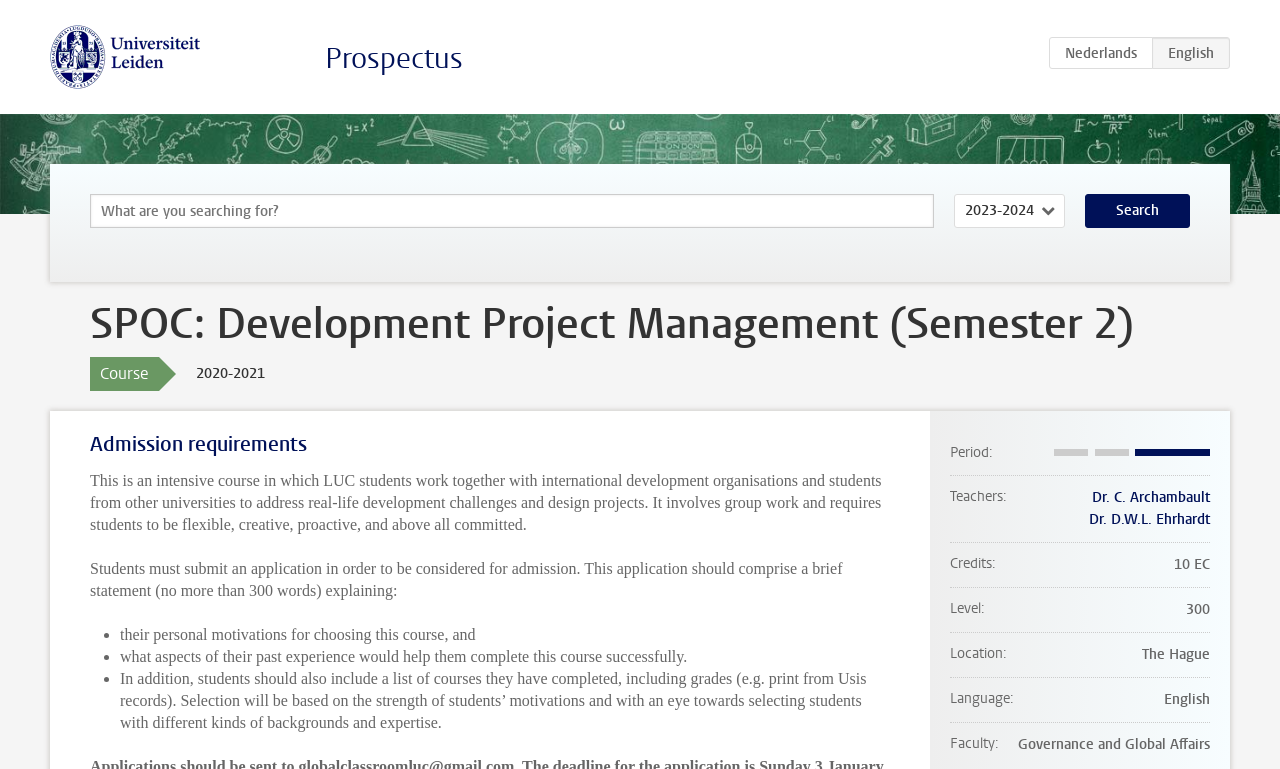Determine the bounding box coordinates for the clickable element to execute this instruction: "Click on the Search button". Provide the coordinates as four float numbers between 0 and 1, i.e., [left, top, right, bottom].

[0.848, 0.252, 0.93, 0.296]